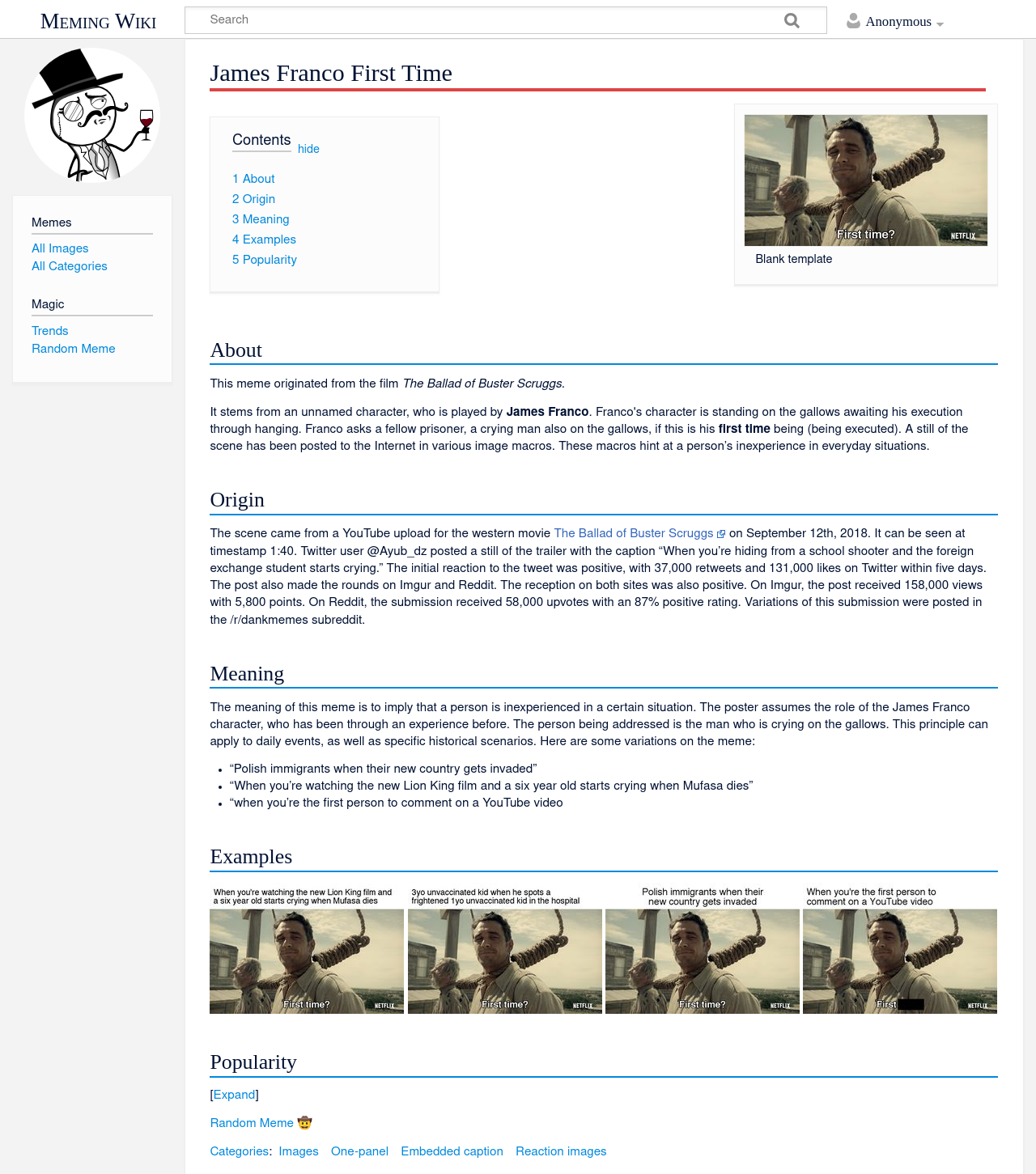Answer the question in one word or a short phrase:
What is the purpose of the 'hide' button on the webpage?

To hide contents